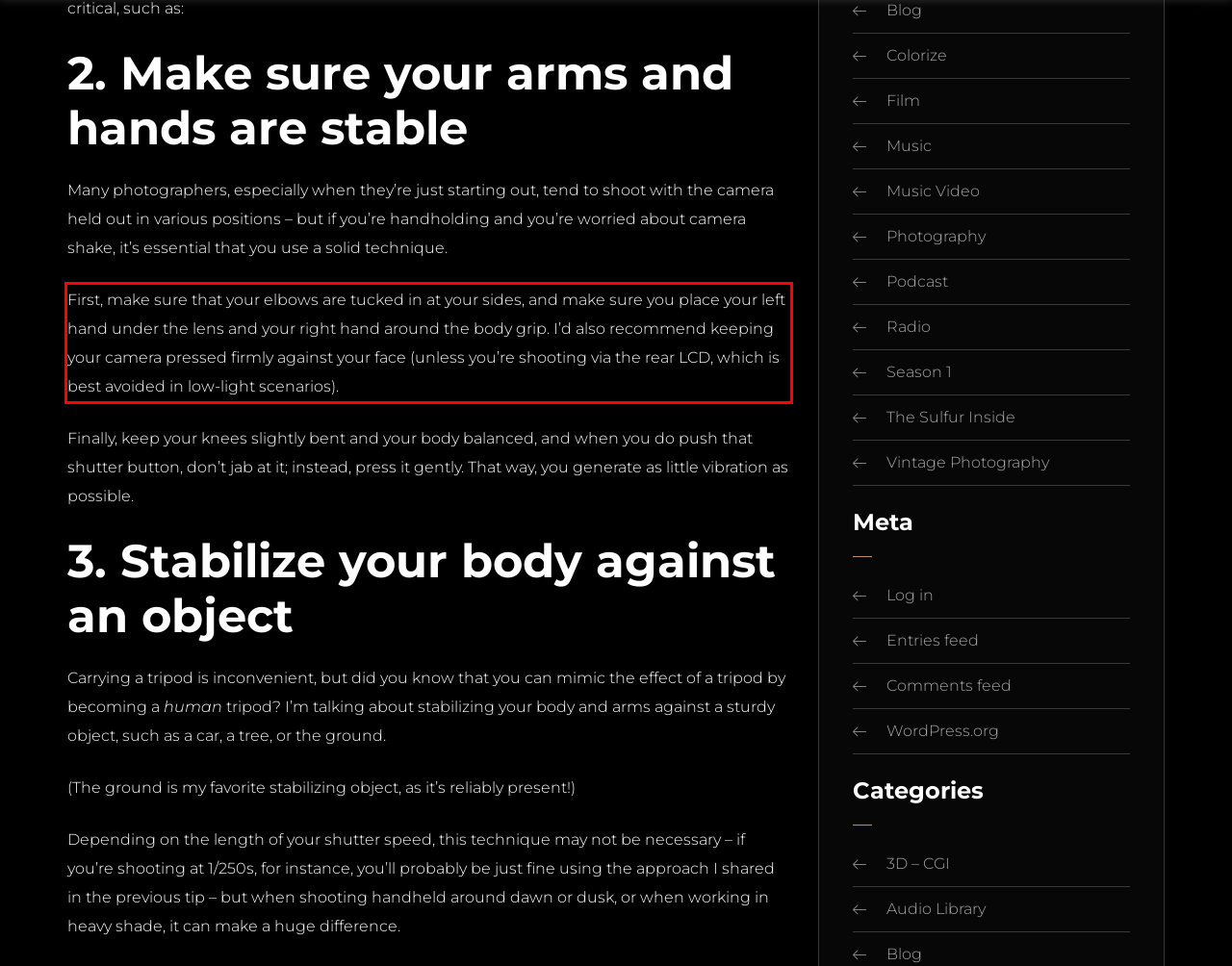You are looking at a screenshot of a webpage with a red rectangle bounding box. Use OCR to identify and extract the text content found inside this red bounding box.

First, make sure that your elbows are tucked in at your sides, and make sure you place your left hand under the lens and your right hand around the body grip. I’d also recommend keeping your camera pressed firmly against your face (unless you’re shooting via the rear LCD, which is best avoided in low-light scenarios).